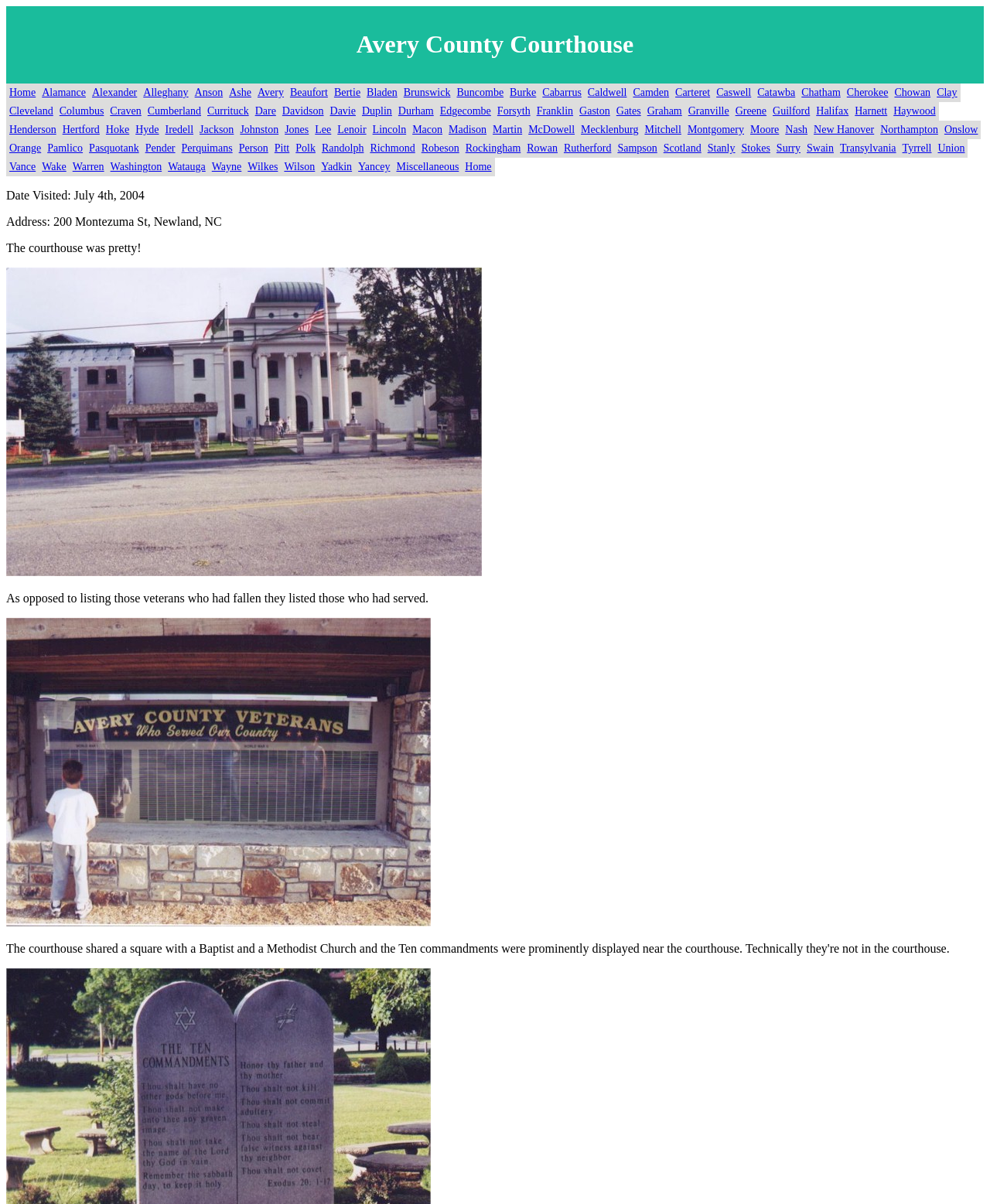What is the name of the county that starts with 'A' and is located at the top-left corner of the webpage?
Use the screenshot to answer the question with a single word or phrase.

Alamance